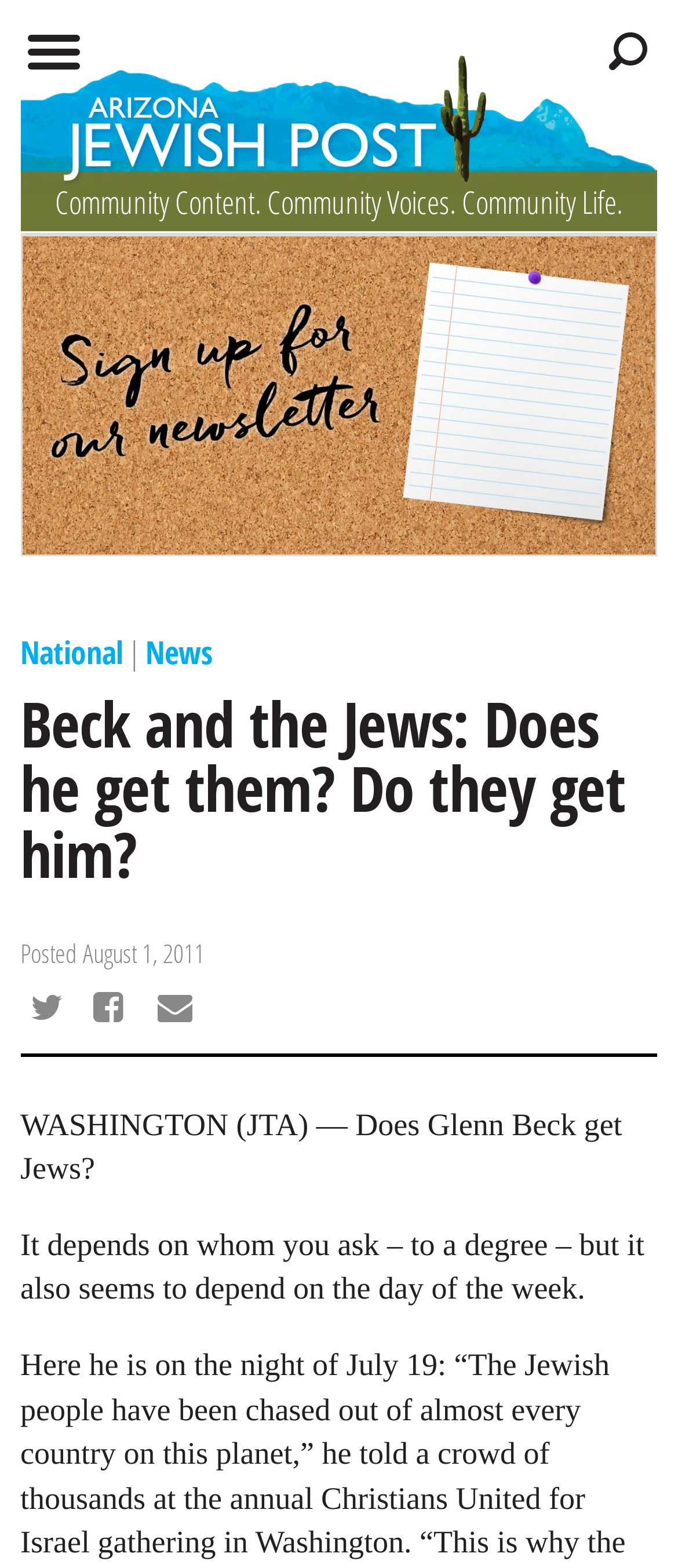Please answer the following question using a single word or phrase: 
When was the article posted?

August 1, 2011